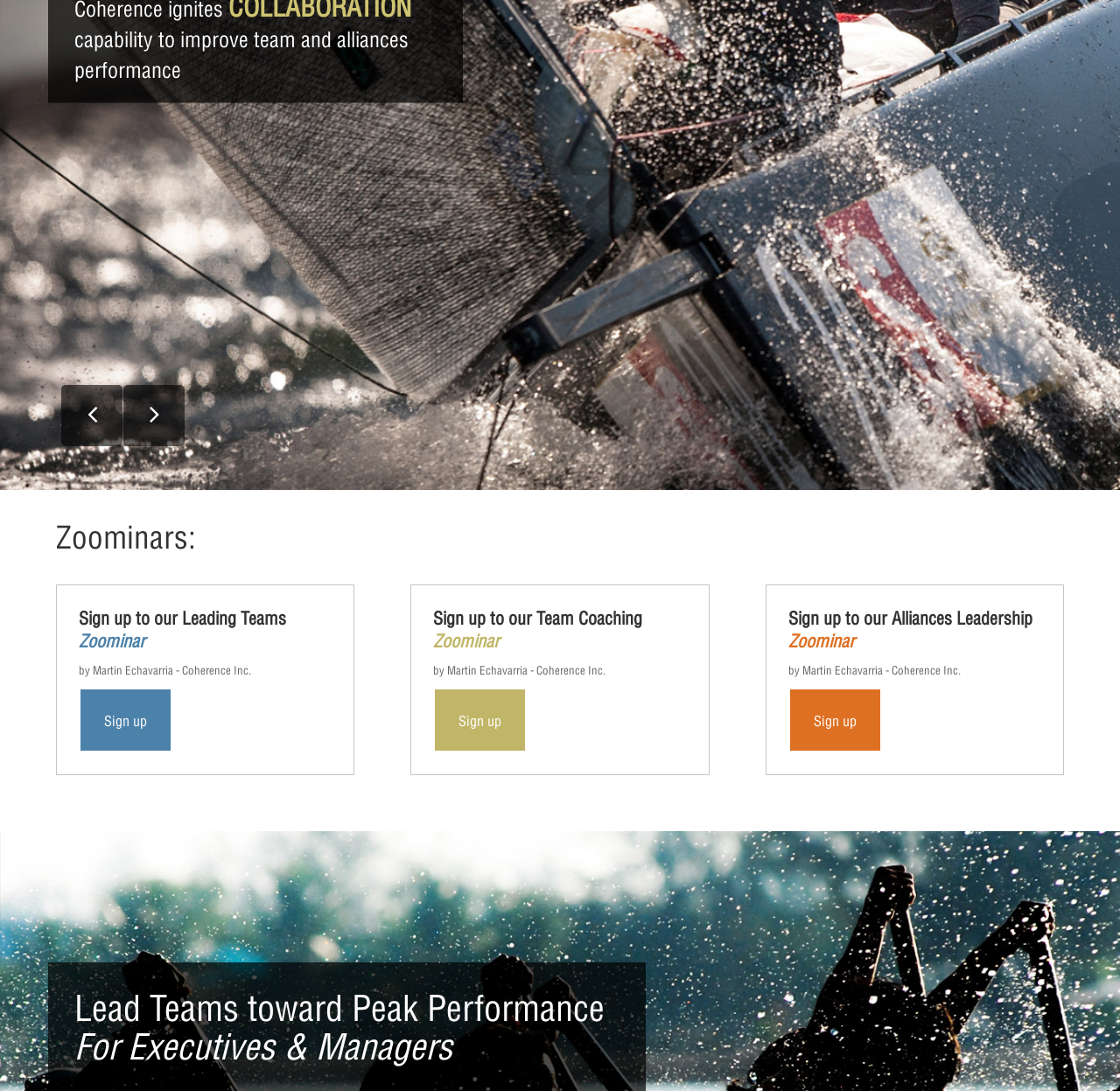Given the description of a UI element: "Sign up", identify the bounding box coordinates of the matching element in the webpage screenshot.

[0.704, 0.63, 0.787, 0.69]